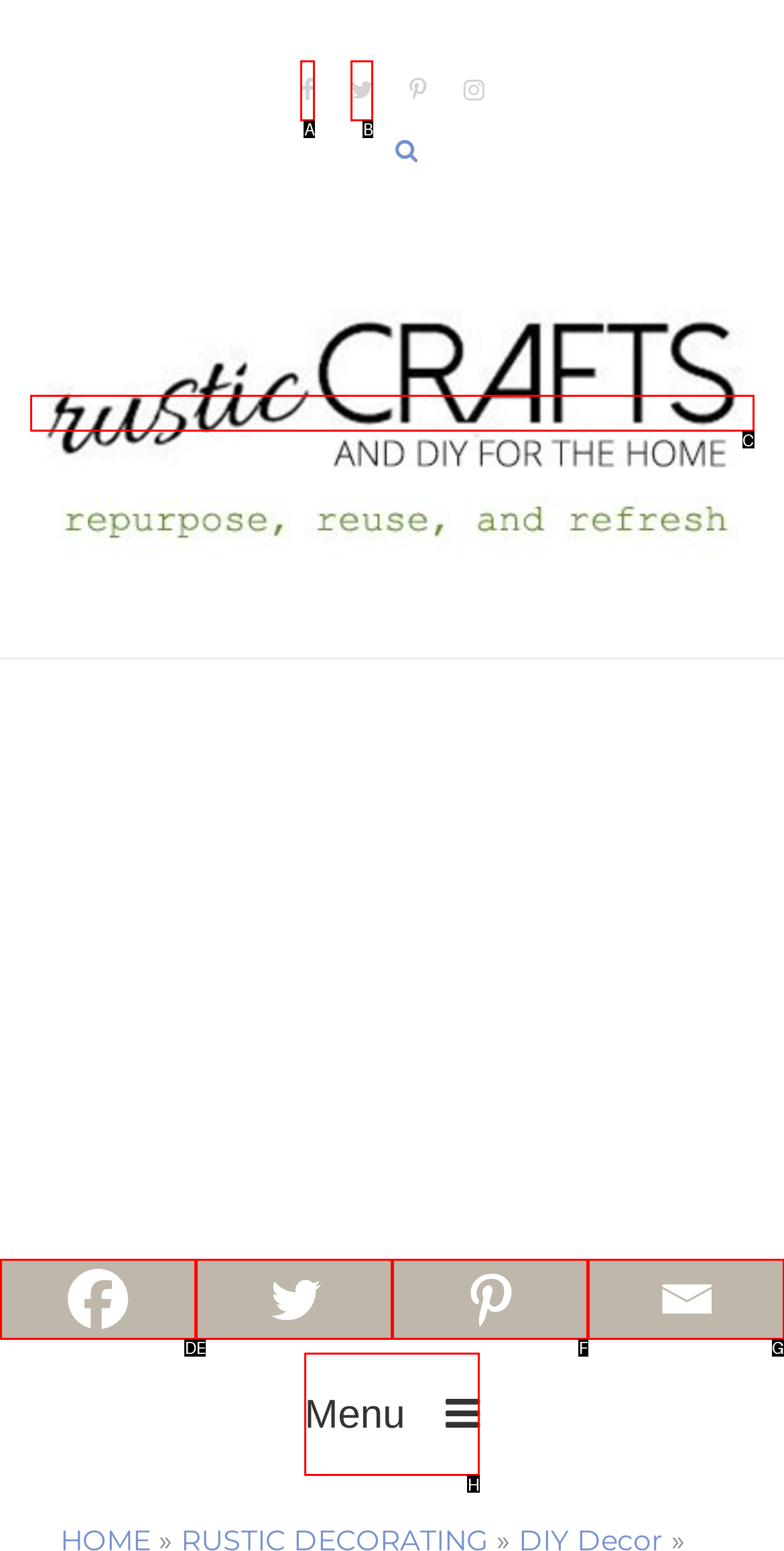What letter corresponds to the UI element described here: aria-label="Email" title="Email"
Reply with the letter from the options provided.

G